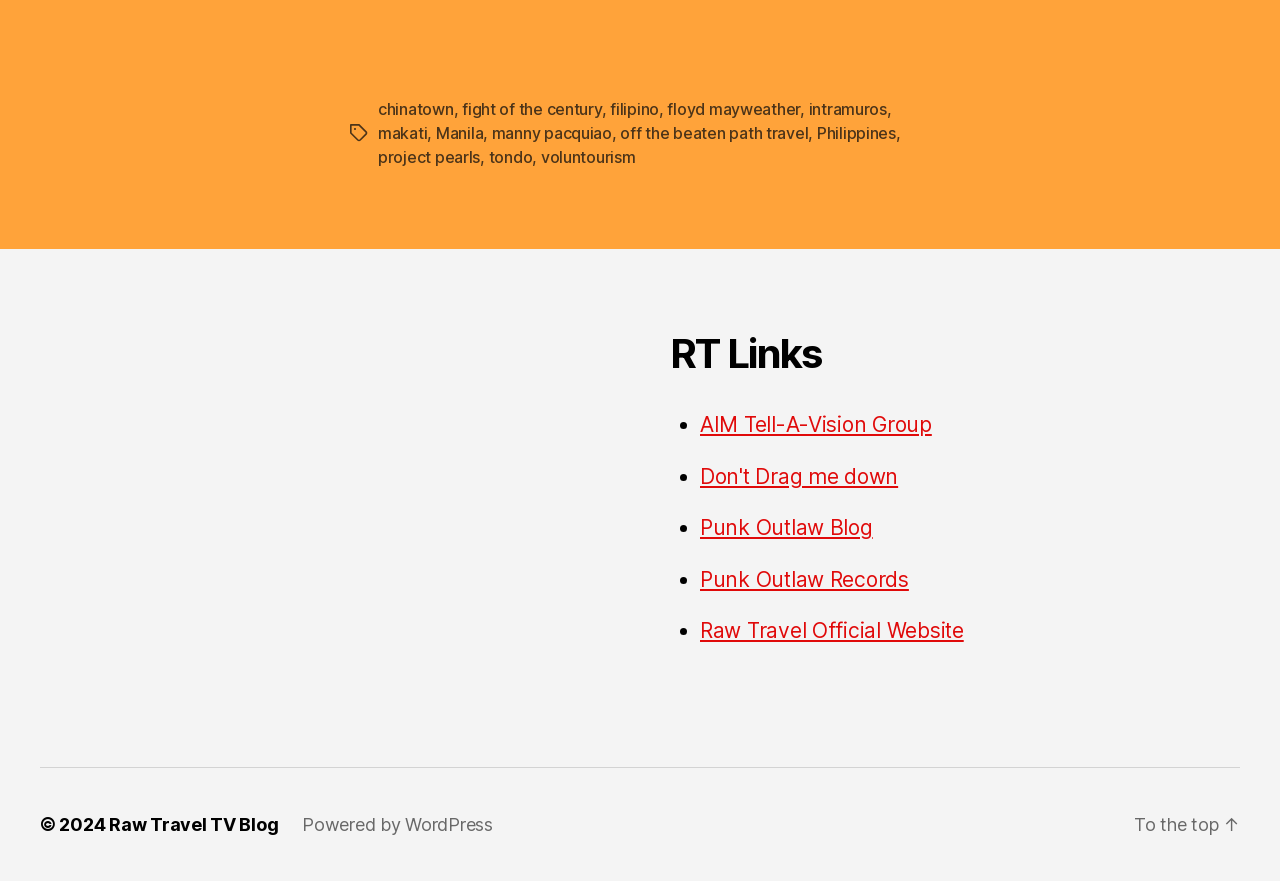Please locate the clickable area by providing the bounding box coordinates to follow this instruction: "Go to the 'Punk Outlaw Blog'".

[0.547, 0.585, 0.682, 0.613]